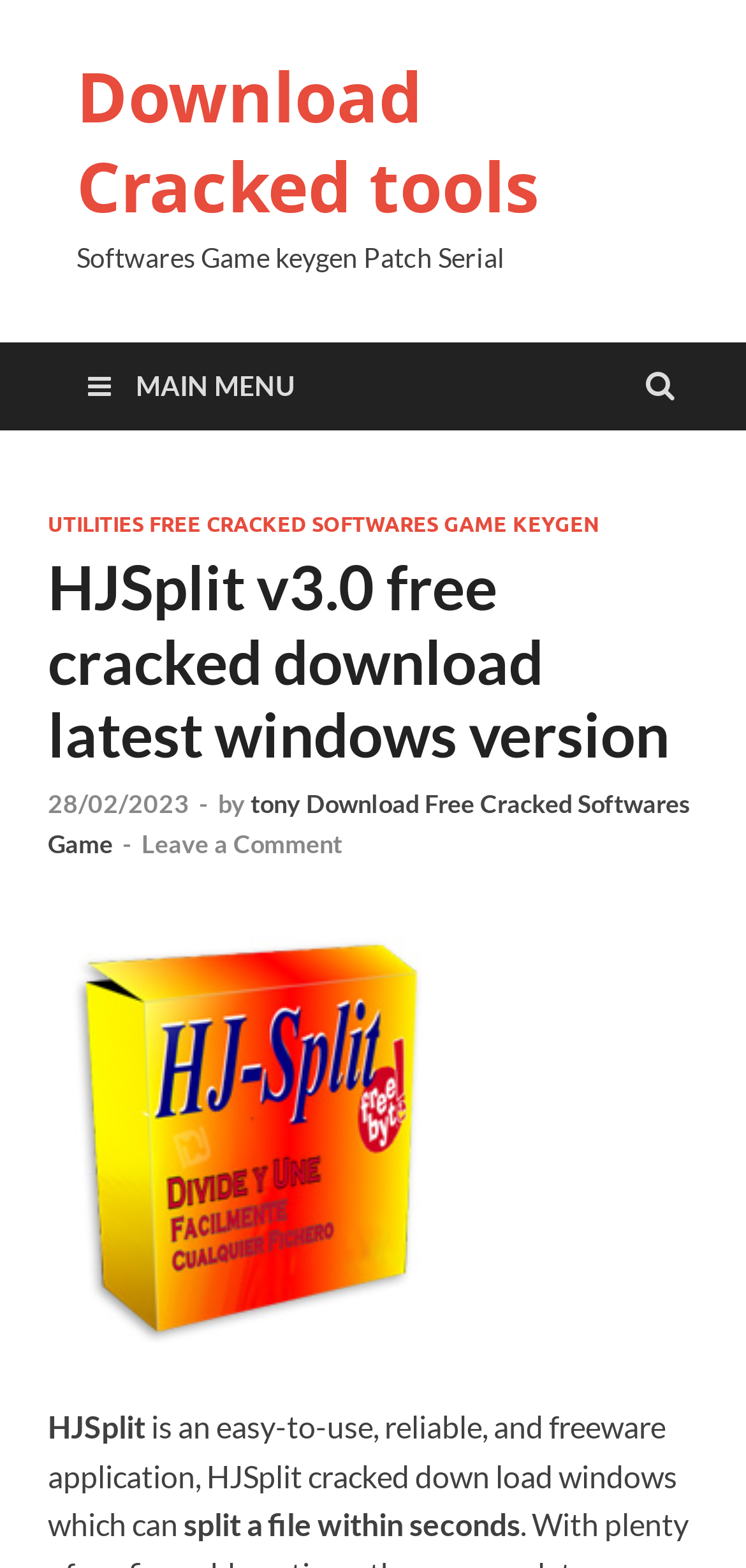Utilize the information from the image to answer the question in detail:
What type of software is being discussed on the webpage?

I determined the answer by reading the static text description of the software, which says 'is an easy-to-use, reliable, and freeware application'. This indicates that the software being discussed is freeware.